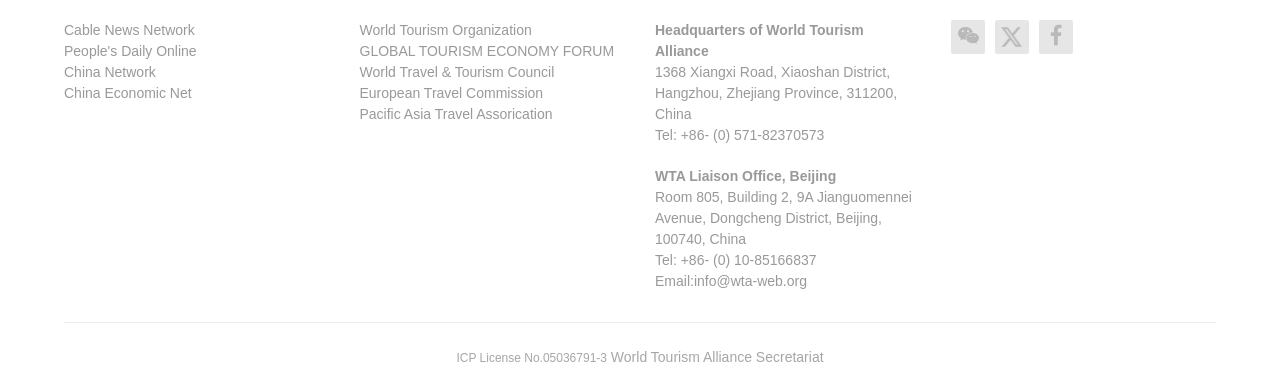Please determine the bounding box coordinates of the clickable area required to carry out the following instruction: "Learn more about World Tourism Organization". The coordinates must be four float numbers between 0 and 1, represented as [left, top, right, bottom].

[0.281, 0.05, 0.488, 0.104]